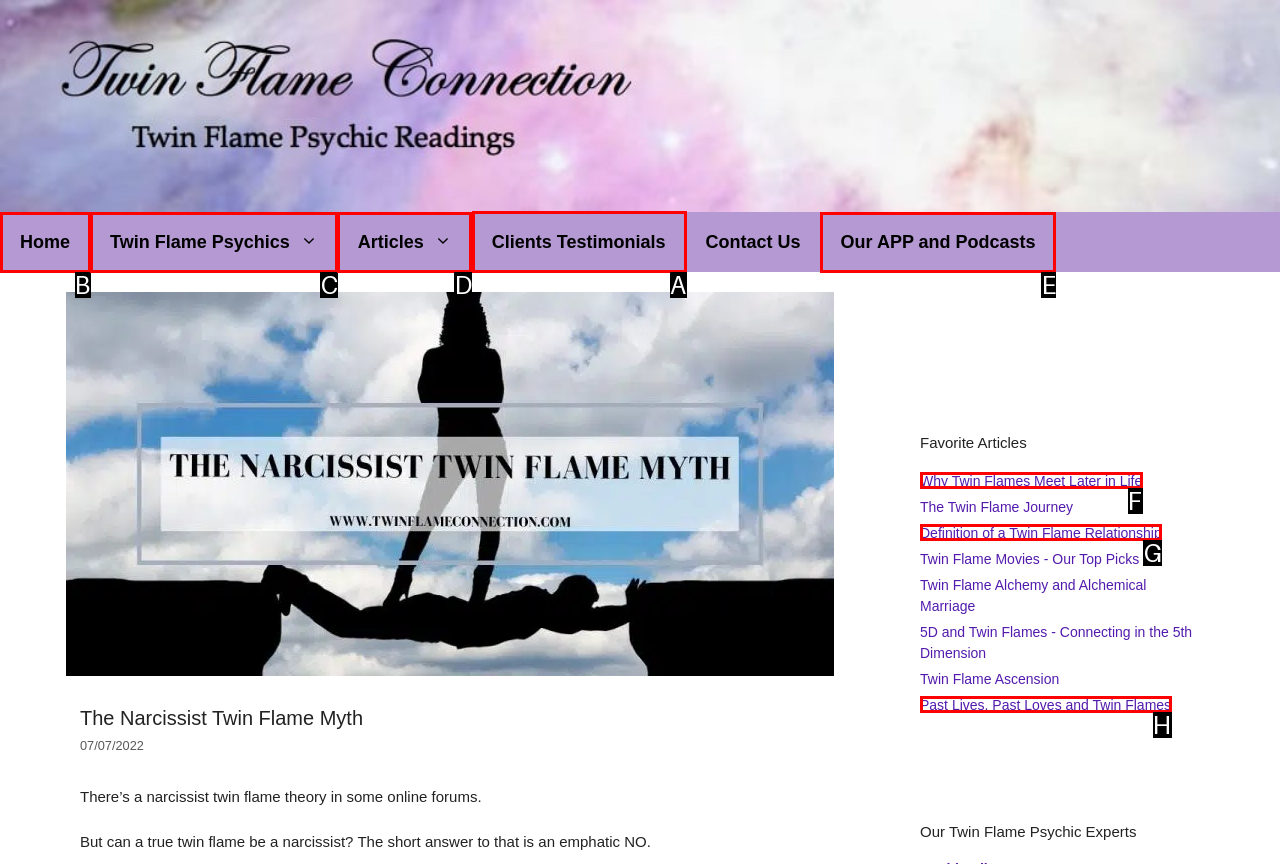Identify the correct UI element to click on to achieve the task: check clients testimonials. Provide the letter of the appropriate element directly from the available choices.

A